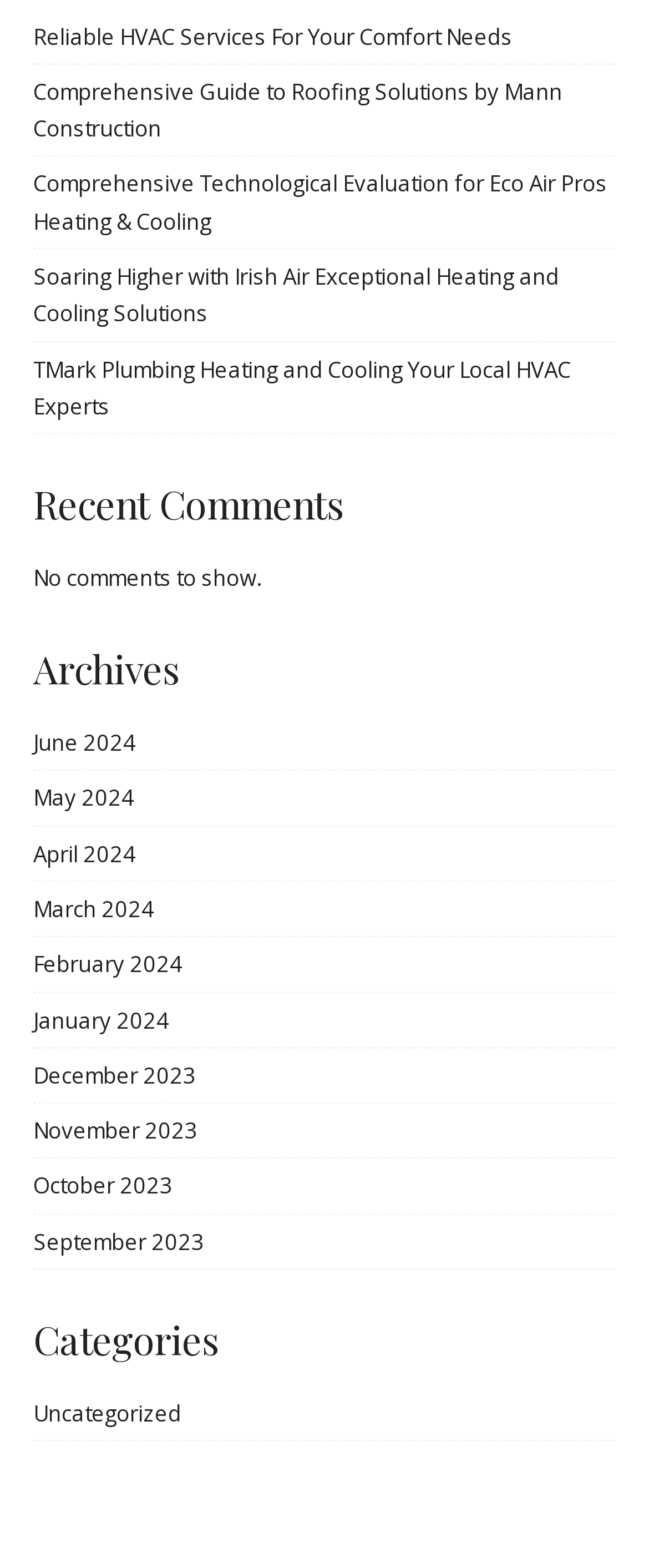Please identify the bounding box coordinates of the element that needs to be clicked to perform the following instruction: "View Reliable HVAC Services".

[0.051, 0.013, 0.79, 0.032]